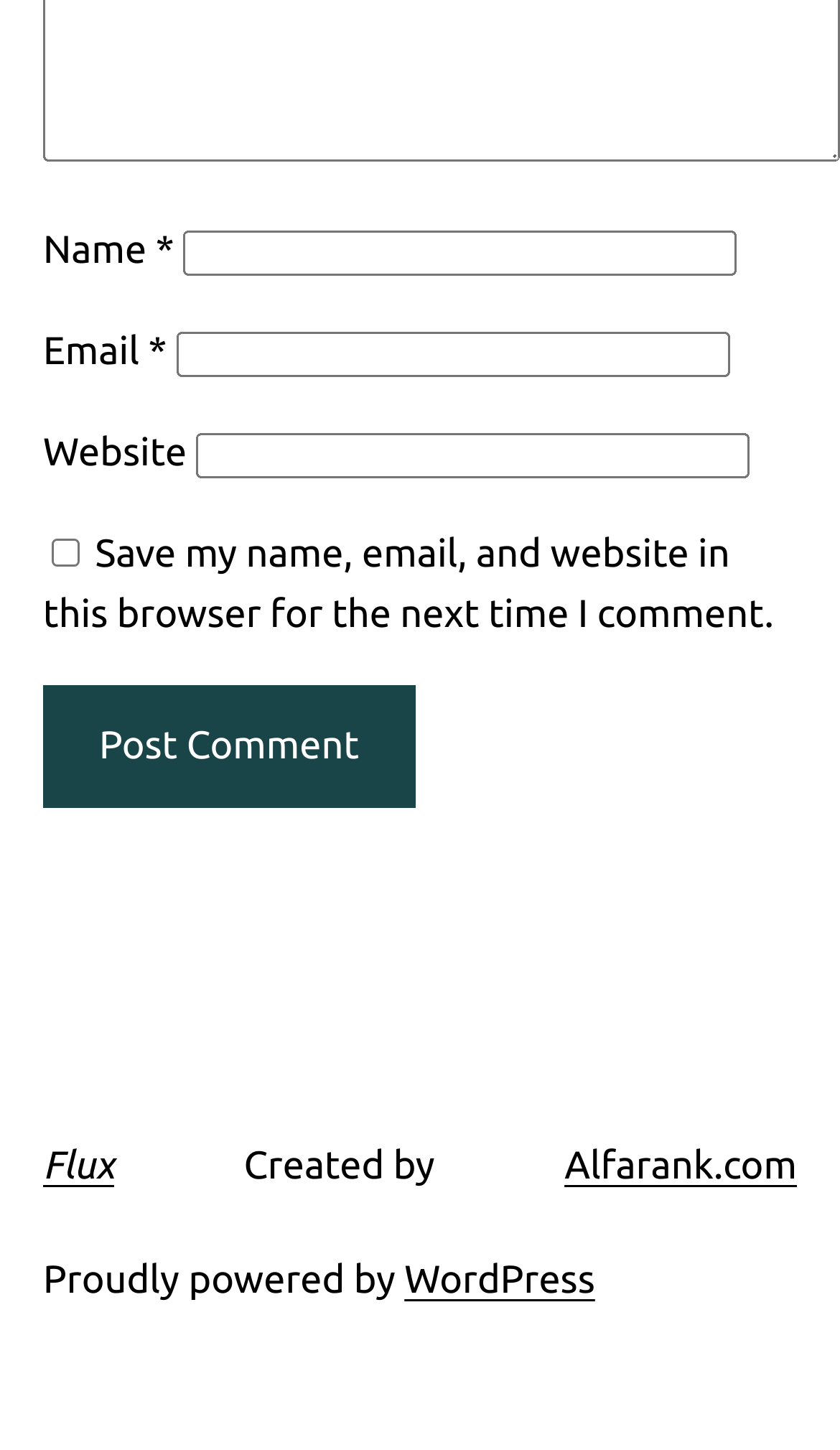Could you highlight the region that needs to be clicked to execute the instruction: "Post a comment"?

[0.051, 0.473, 0.494, 0.557]